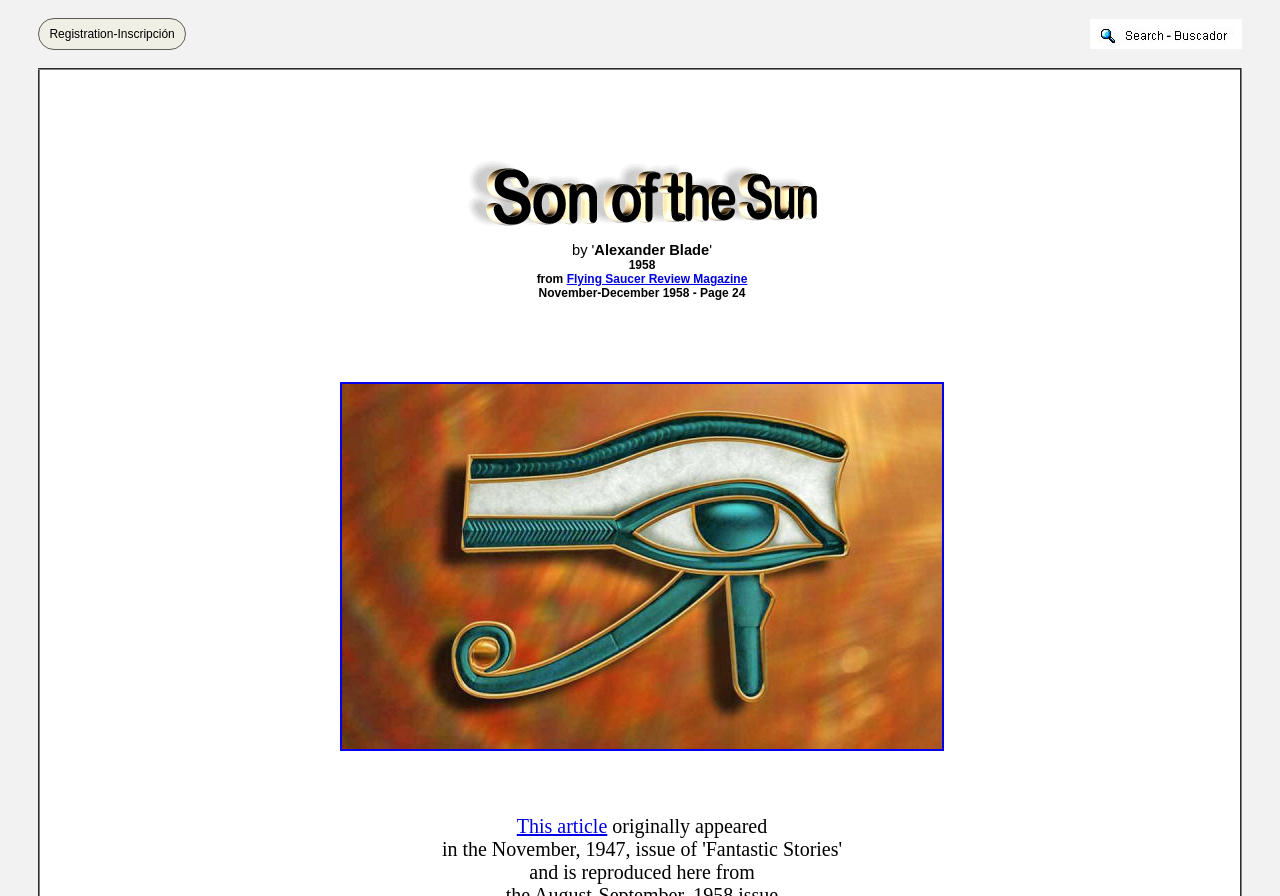Use a single word or phrase to answer the following:
What is the title of the magazine mentioned on the webpage?

Flying Saucer Review Magazine